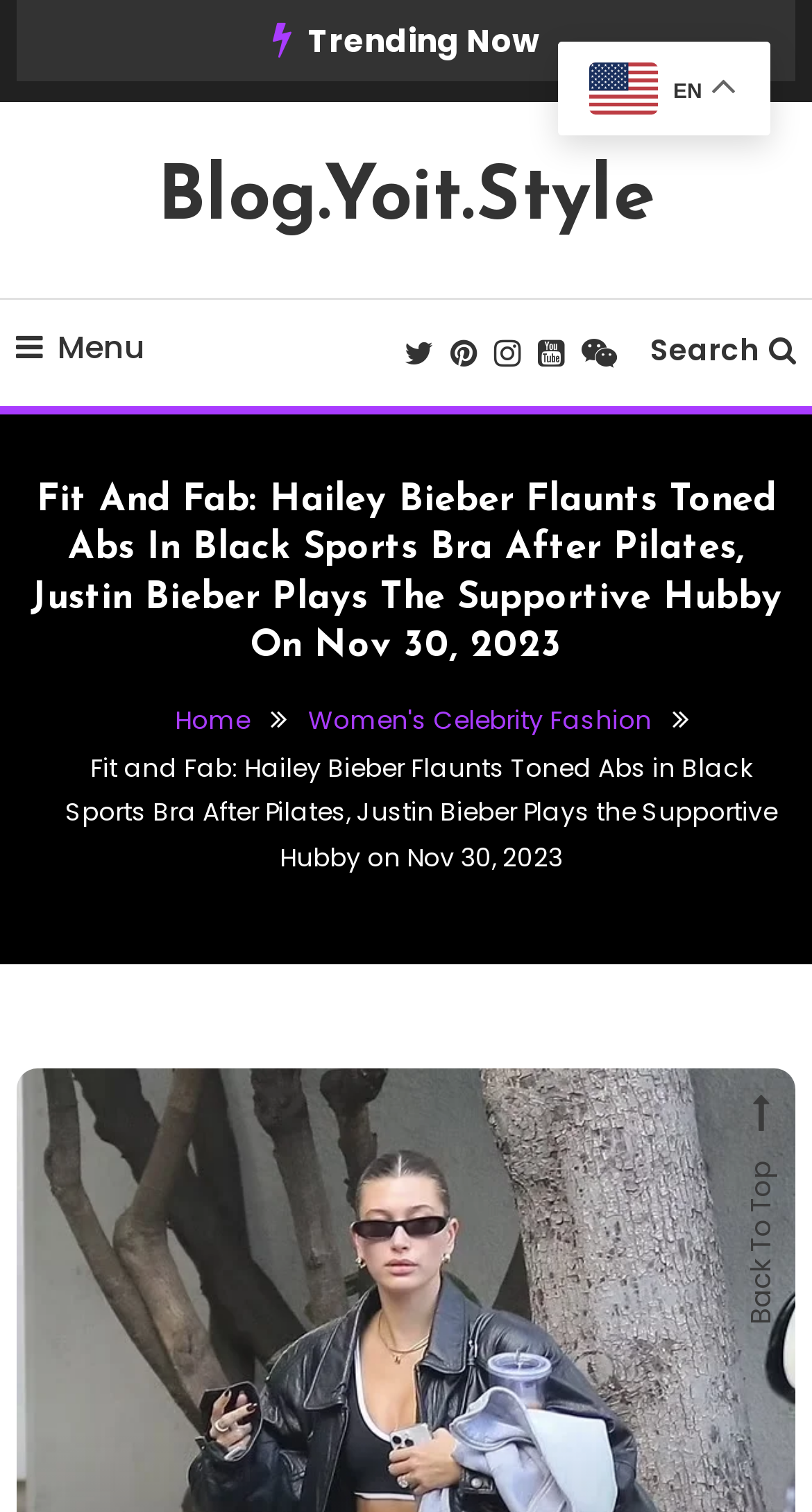Refer to the image and provide an in-depth answer to the question:
What is the language of the webpage?

I determined the language of the webpage by looking at the 'EN' text in the top section of the webpage, which indicates that the language is English.